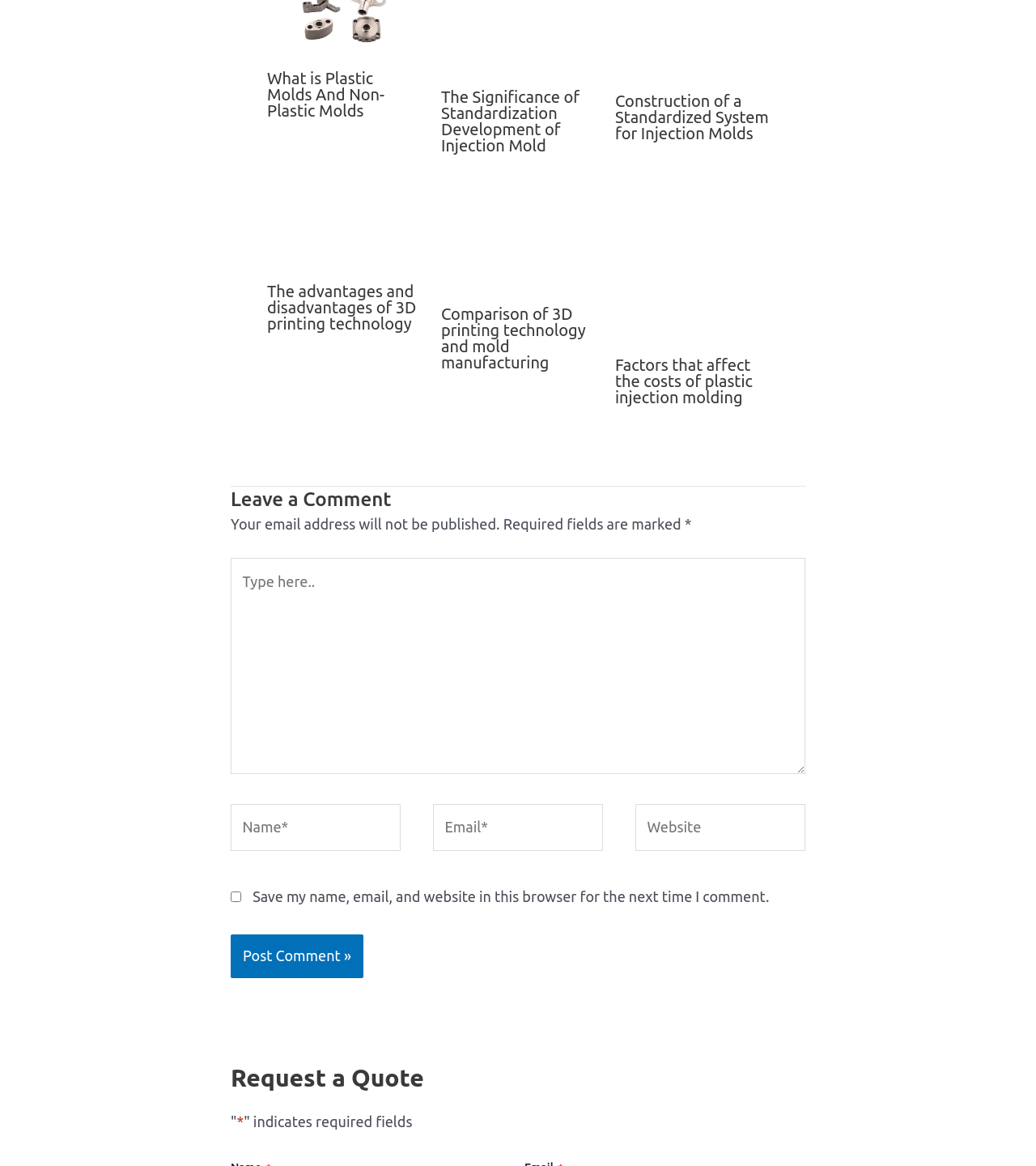Using the webpage screenshot, locate the HTML element that fits the following description and provide its bounding box: "parent_node: Email* name="email" placeholder="Email*"".

[0.418, 0.689, 0.582, 0.73]